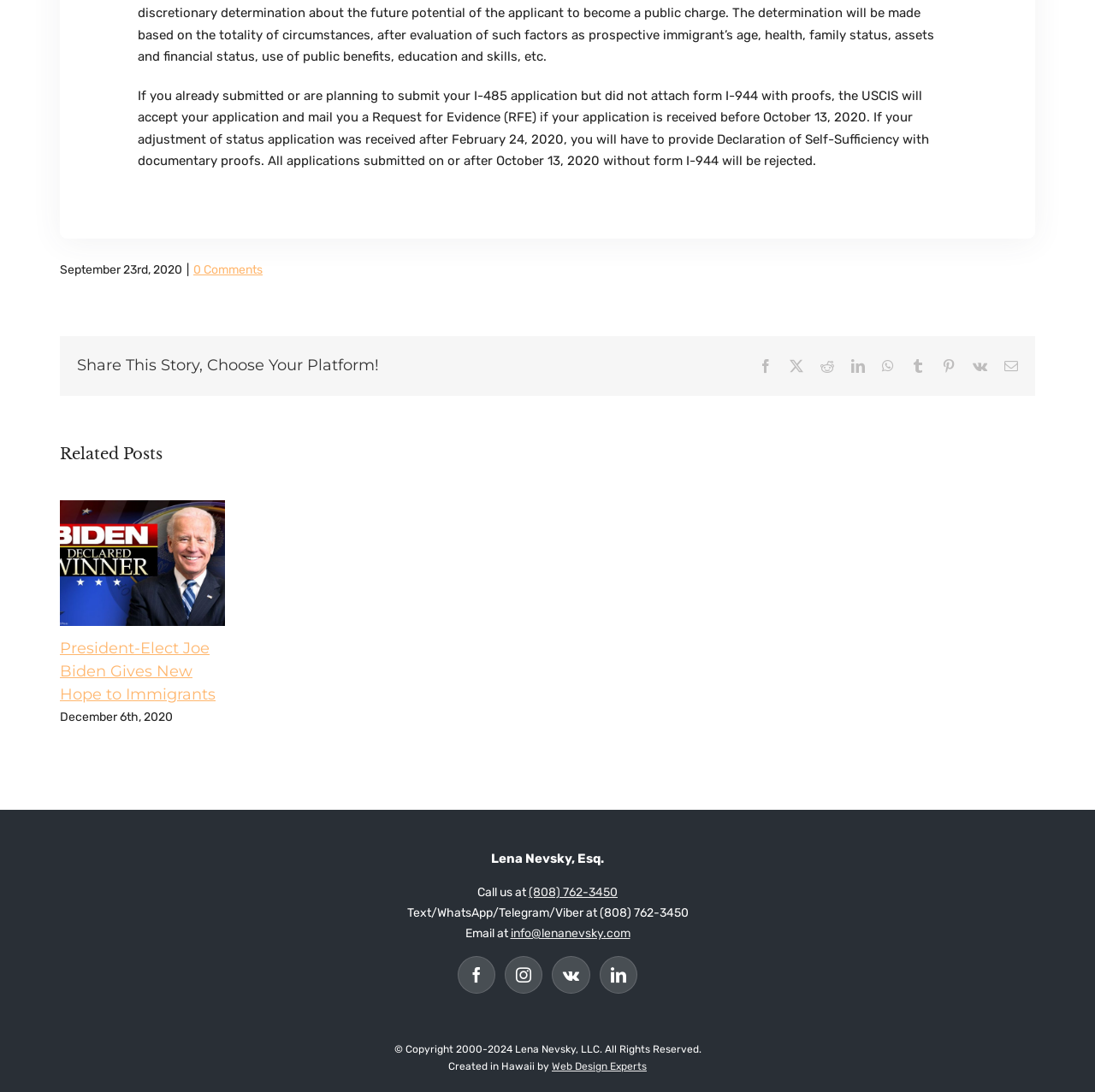Identify the bounding box coordinates for the element that needs to be clicked to fulfill this instruction: "Call Lena Nevsky, Esq. at (808) 762-3450". Provide the coordinates in the format of four float numbers between 0 and 1: [left, top, right, bottom].

[0.483, 0.811, 0.564, 0.824]